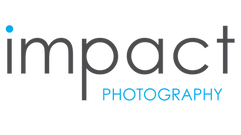What type of photography does Impact Photography specialize in?
Answer the question in as much detail as possible.

The question asks about the type of photography Impact Photography specializes in. The caption states that Impact Photography 'specializes in property photography across Worcestershire, Herefordshire, and Gloucestershire', which indicates that they specialize in property photography.